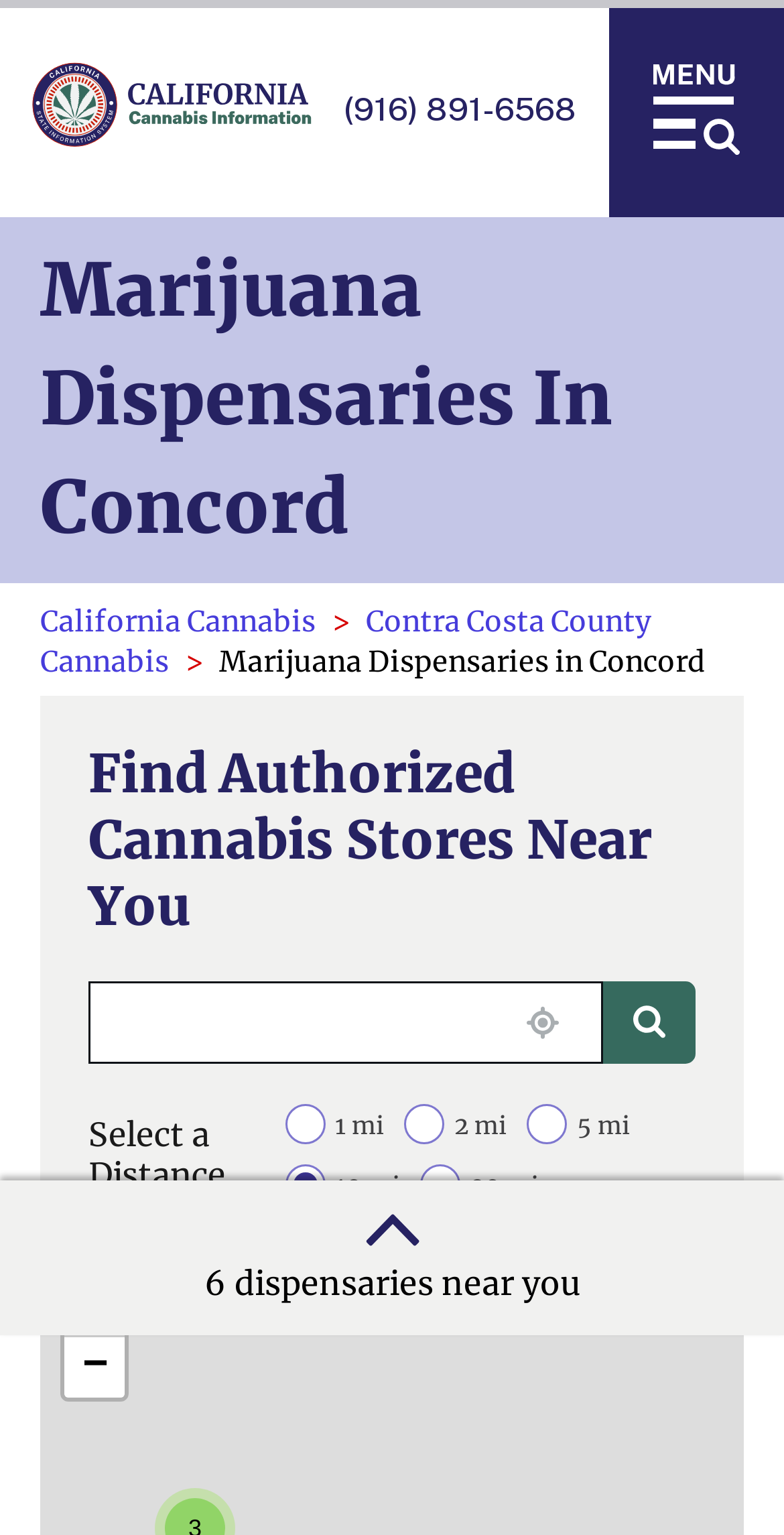Based on the element description parent_node: (916) 891-6568, identify the bounding box coordinates for the UI element. The coordinates should be in the format (top-left x, top-left y, bottom-right x, bottom-right y) and within the 0 to 1 range.

[0.0, 0.04, 0.438, 0.101]